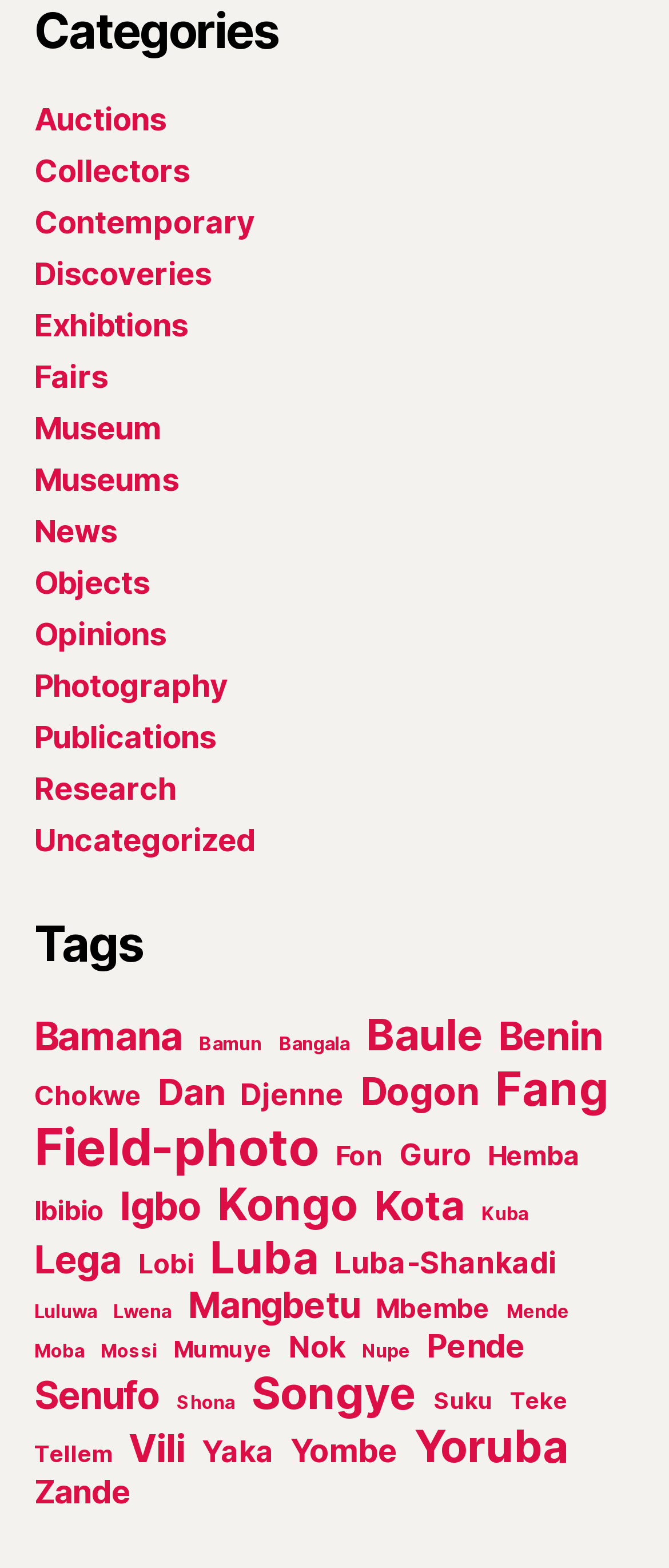Please identify the bounding box coordinates of the element's region that I should click in order to complete the following instruction: "Go to the 'Museum' page". The bounding box coordinates consist of four float numbers between 0 and 1, i.e., [left, top, right, bottom].

[0.051, 0.262, 0.242, 0.285]